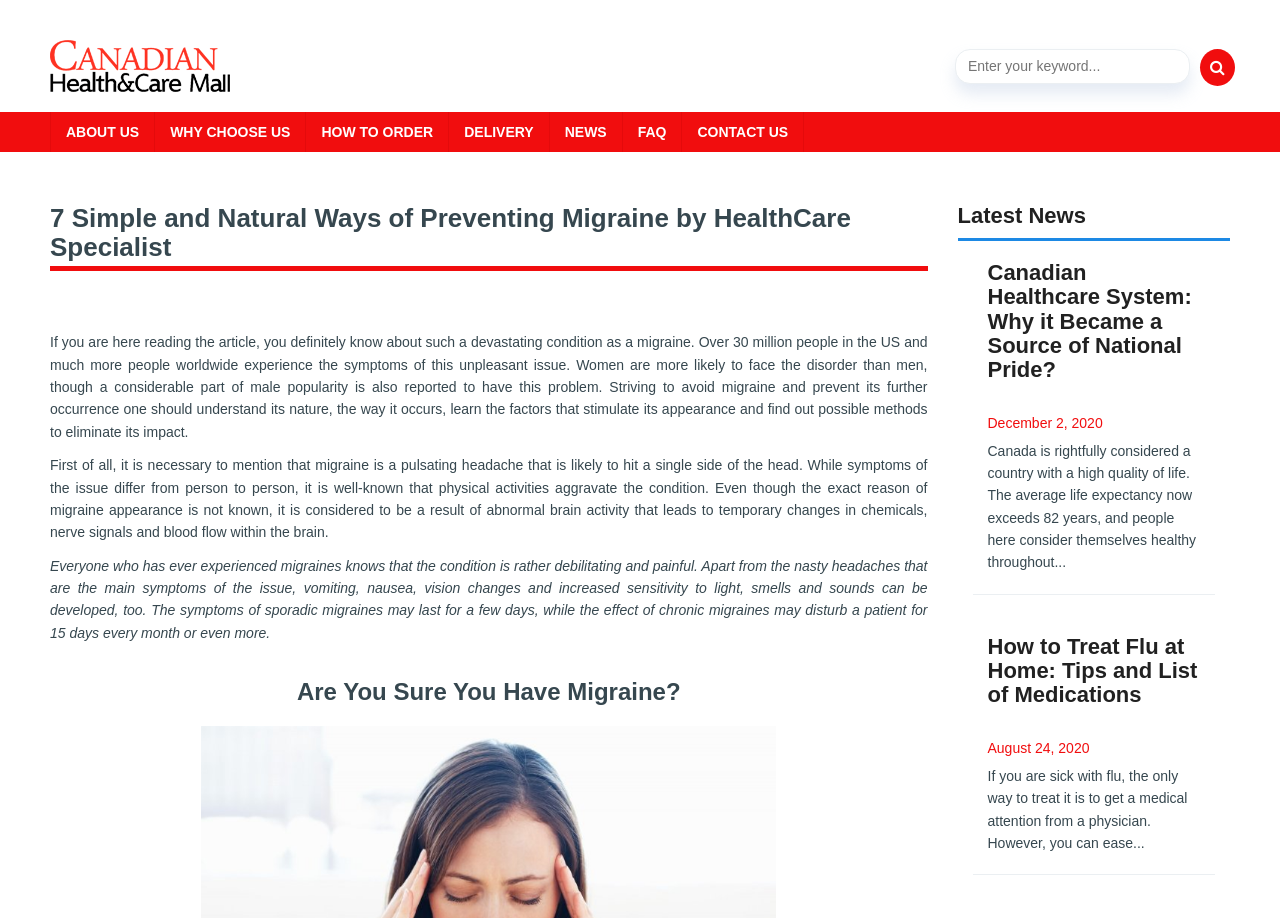Please specify the bounding box coordinates of the region to click in order to perform the following instruction: "check the NEWS section".

[0.429, 0.122, 0.486, 0.166]